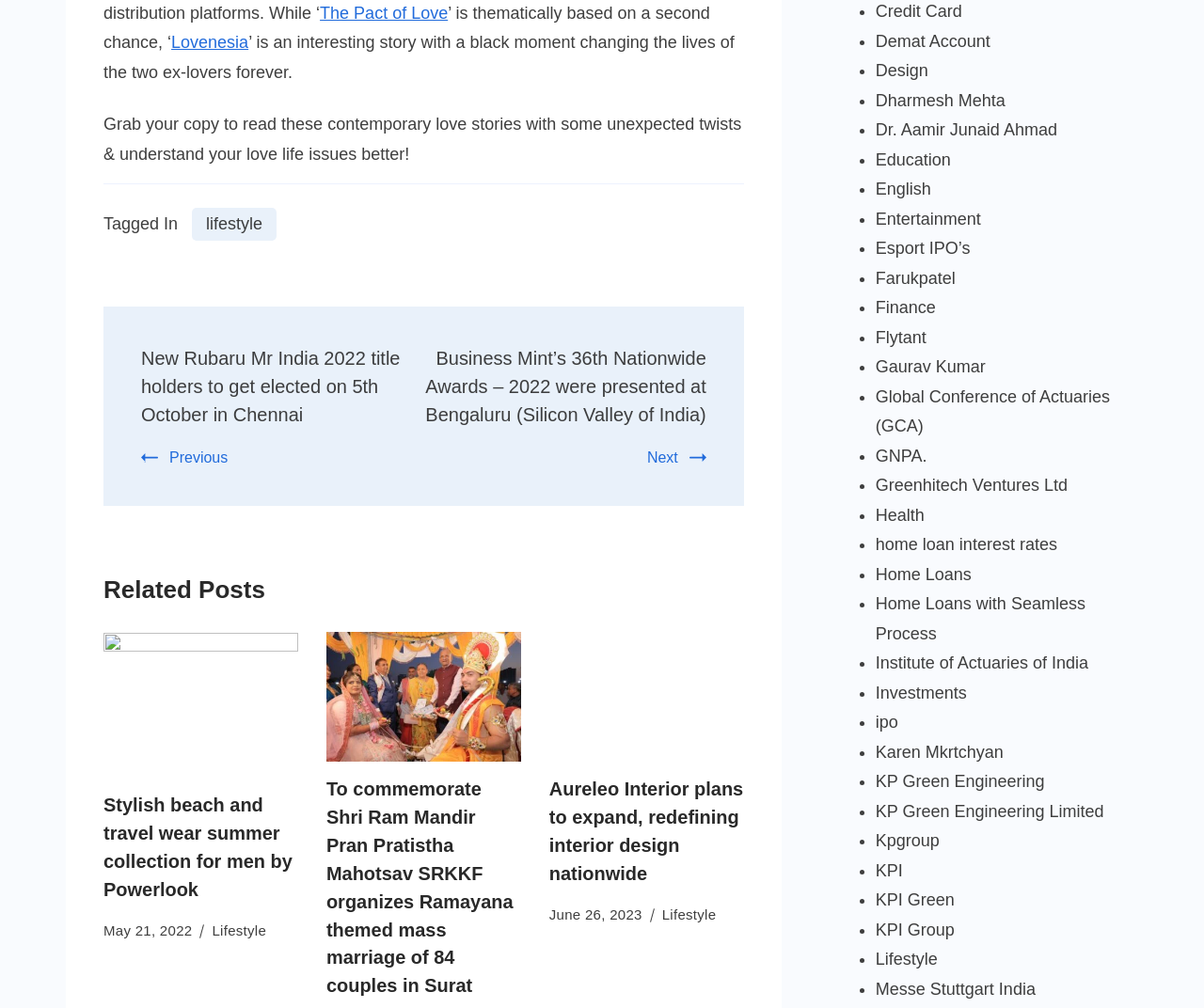Predict the bounding box coordinates of the area that should be clicked to accomplish the following instruction: "Click on 'The Pact of Love'". The bounding box coordinates should consist of four float numbers between 0 and 1, i.e., [left, top, right, bottom].

[0.266, 0.003, 0.372, 0.022]